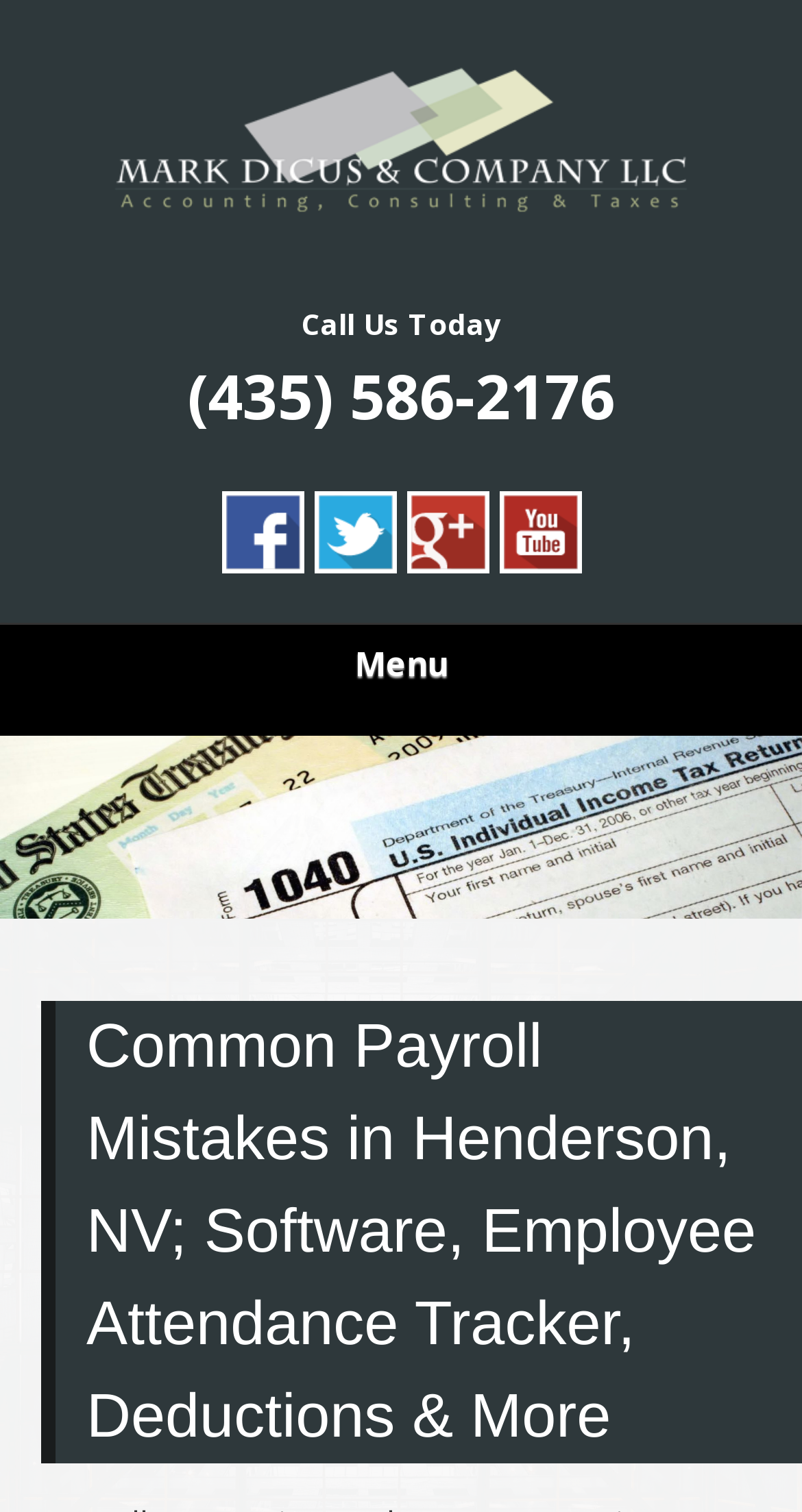Please provide a comprehensive response to the question below by analyzing the image: 
What is the location of the company?

The location of the company can be found in the top-left corner of the webpage, where it is written as 'Las Vegas Accounting, Consulting & Taxes'.